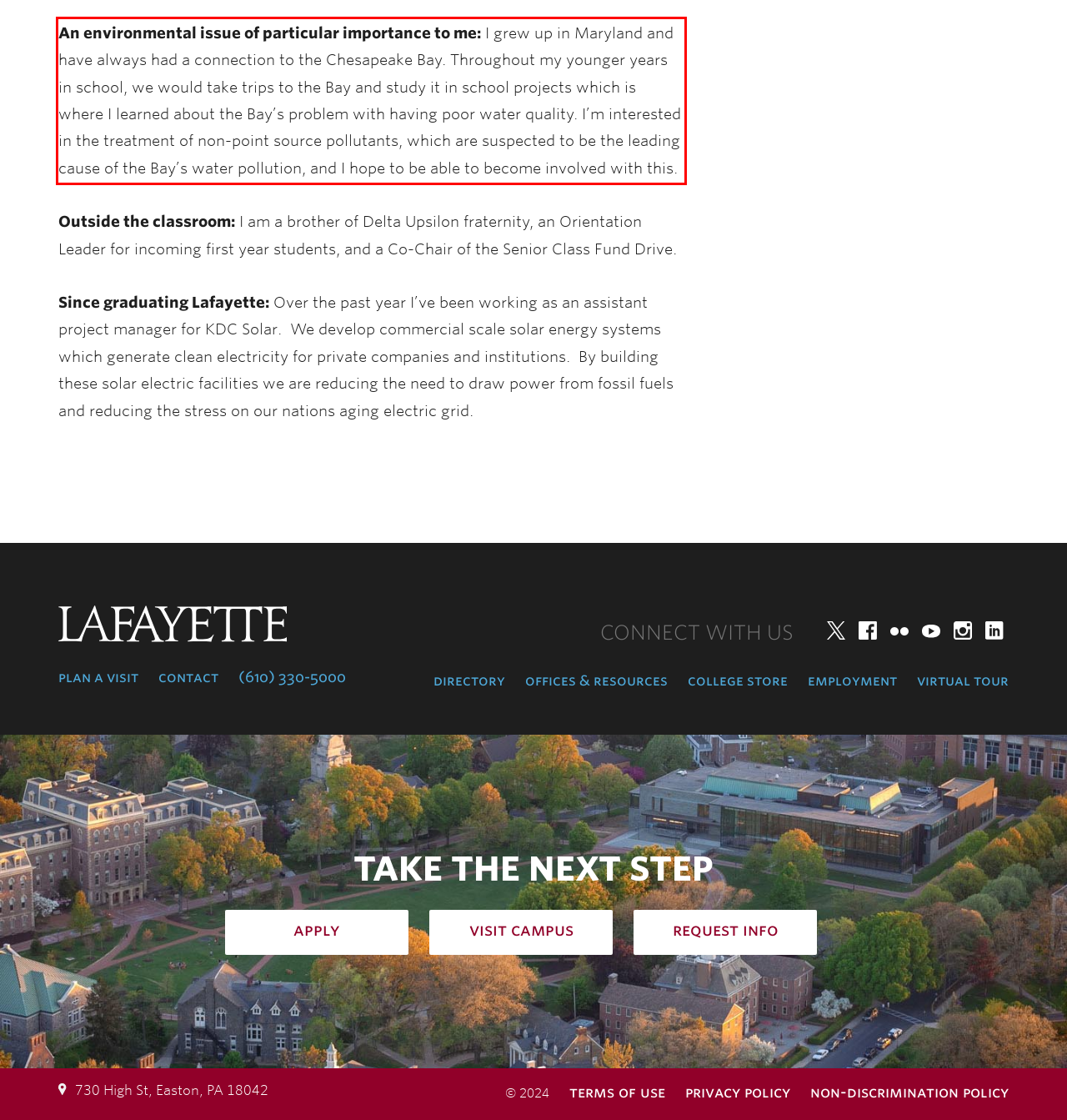Analyze the screenshot of the webpage and extract the text from the UI element that is inside the red bounding box.

An environmental issue of particular importance to me: I grew up in Maryland and have always had a connection to the Chesapeake Bay. Throughout my younger years in school, we would take trips to the Bay and study it in school projects which is where I learned about the Bay’s problem with having poor water quality. I’m interested in the treatment of non-point source pollutants, which are suspected to be the leading cause of the Bay’s water pollution, and I hope to be able to become involved with this.